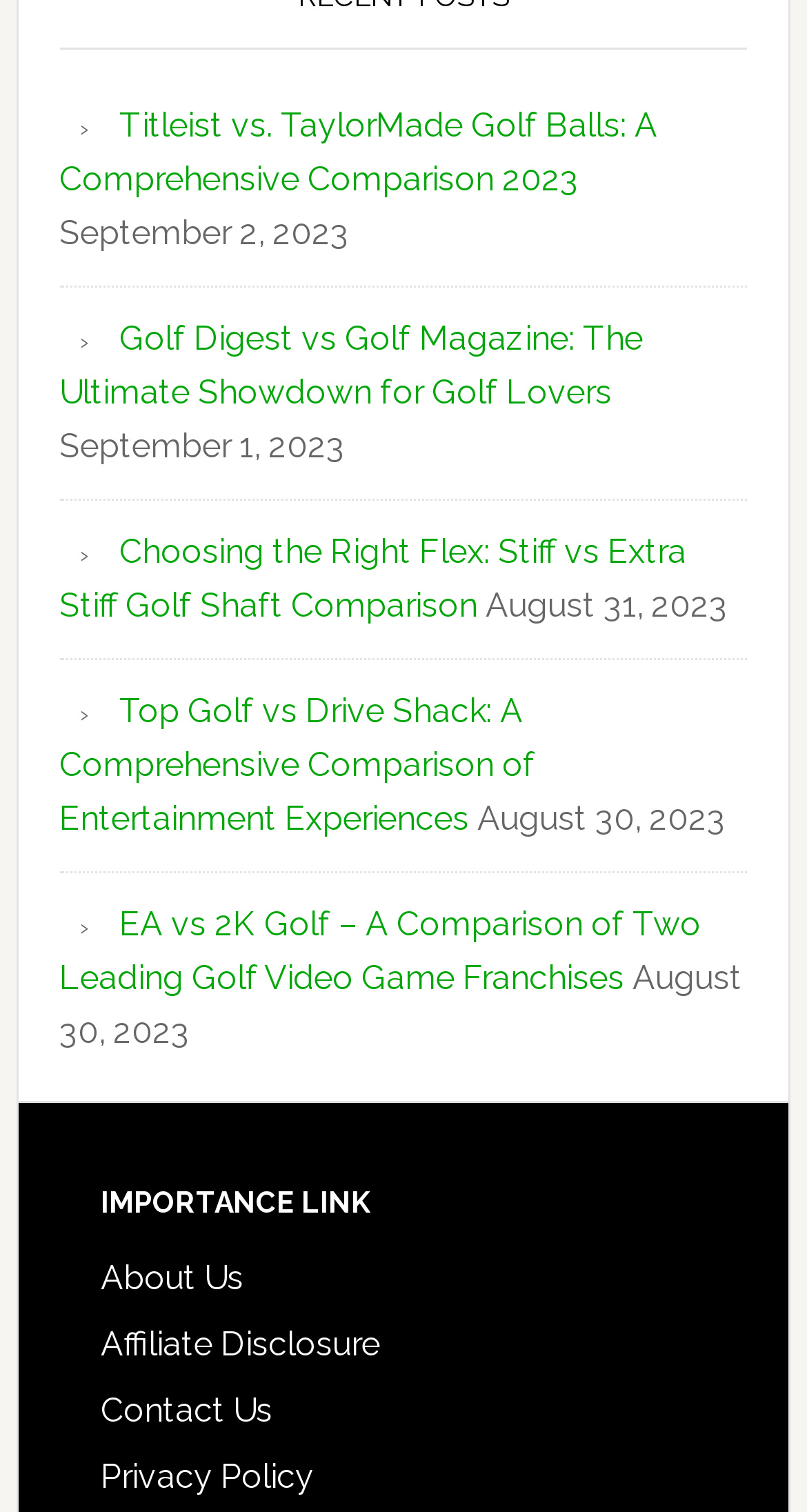Determine the bounding box coordinates for the area that should be clicked to carry out the following instruction: "Read the article about Titleist vs. TaylorMade Golf Balls".

[0.074, 0.069, 0.815, 0.131]